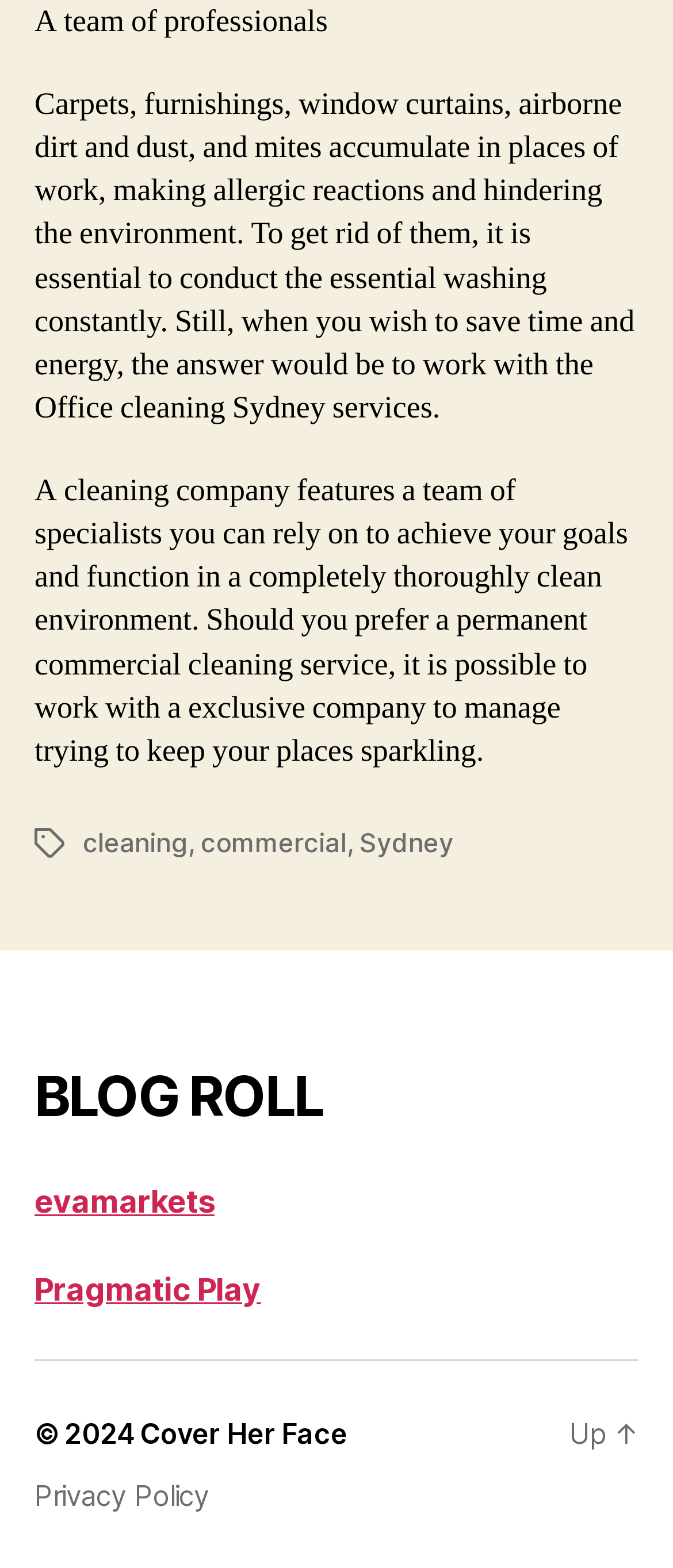Locate the bounding box coordinates of the UI element described by: "Pragmatic Play". Provide the coordinates as four float numbers between 0 and 1, formatted as [left, top, right, bottom].

[0.051, 0.81, 0.388, 0.833]